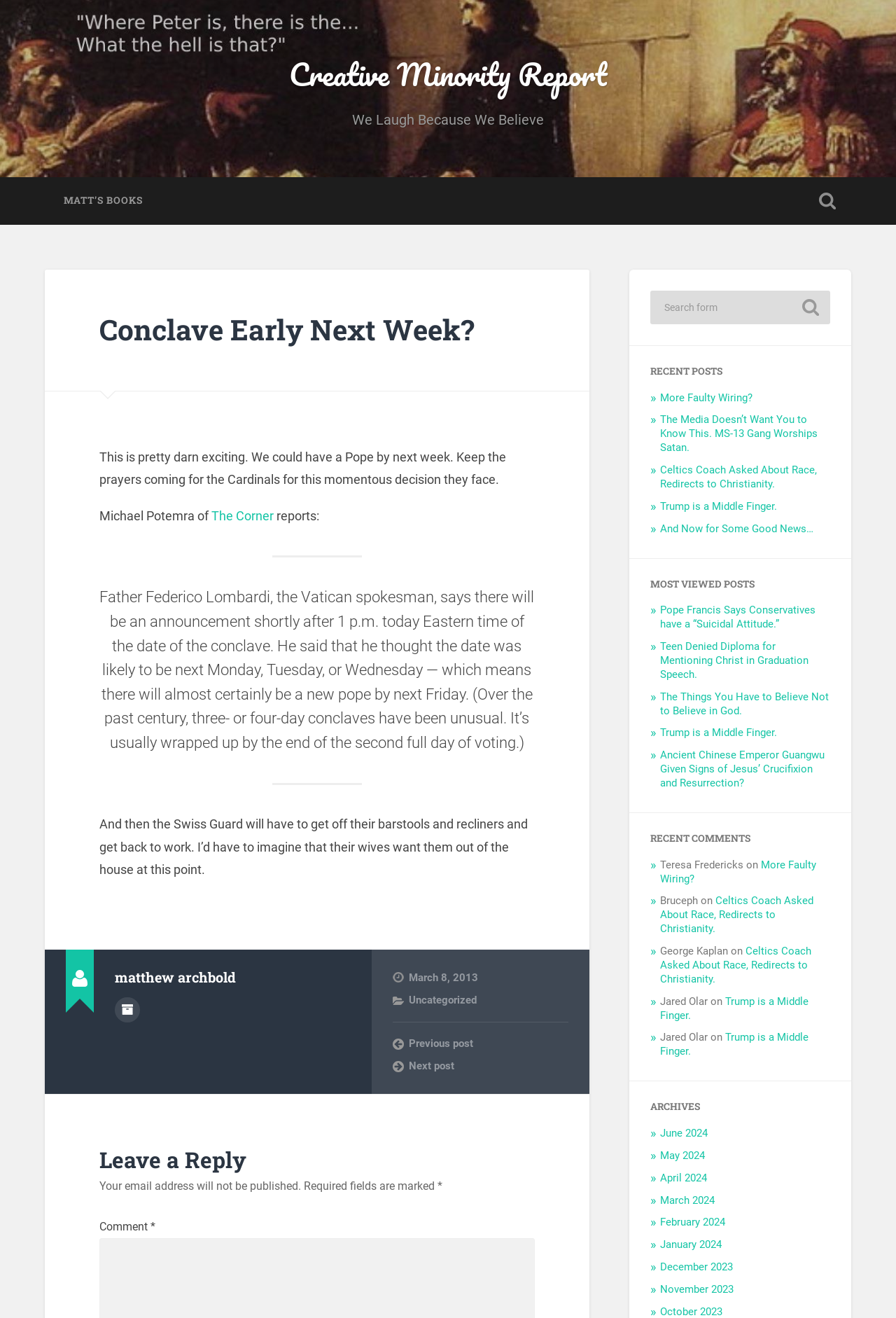Locate the bounding box coordinates of the element you need to click to accomplish the task described by this instruction: "Leave a reply".

[0.111, 0.872, 0.597, 0.889]